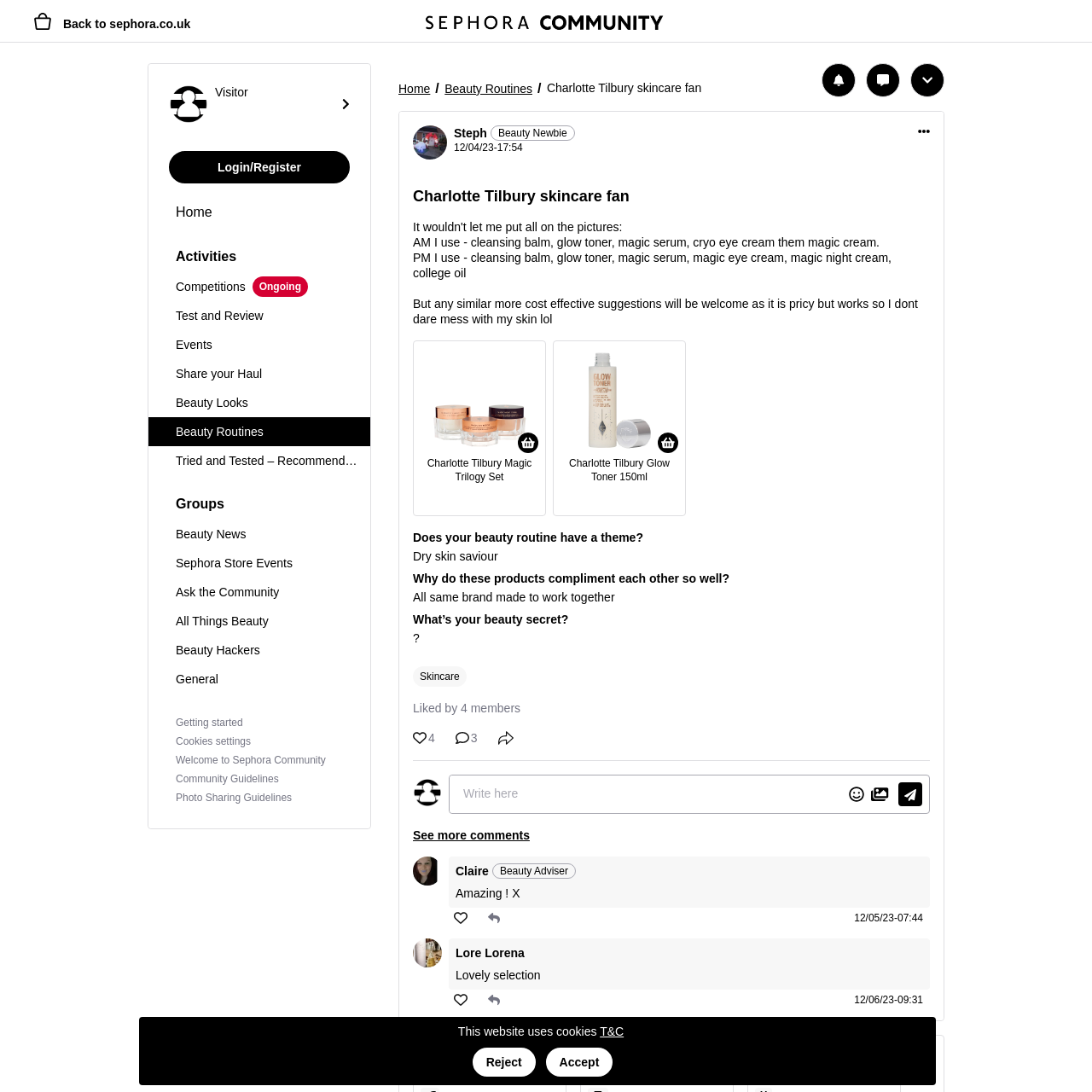Summarize the contents and layout of the webpage in detail.

This webpage is a community forum page on Sephora's website, specifically focused on skincare routines. At the top left corner, there is a Sephora UK shop icon and a Sephora UK logo. Below the logo, there are links to various sections of the website, including "Home", "Activities", "Competitions Ongoing", and more.

In the main content area, there is a post from a user named Steph, who is a "Beauty Newbie". The post is titled "Charlotte Tilbury skincare fan" and has a heading with the same title. Below the heading, there are links to two Charlotte Tilbury products: the Magic Trilogy Set and the Glow Toner 150ml, each with an accompanying image.

The post itself discusses the user's skincare routine, mentioning that they use specific products from Charlotte Tilbury, including a cleansing balm, glow toner, magic serum, cryo eye cream, and magic cream. The user asks questions about their beauty routine, such as whether it has a theme and what makes the products complement each other well.

Below the post, there are comments from other users, including Claire, a "Beauty Adviser", and Lore Lorena. The comments are accompanied by timestamps and user information. There is also a separator line dividing the comments section from the rest of the page.

At the bottom of the page, there is a call-to-action to "Keep exploring the community!" and a notice about the website's use of cookies, with links to the terms and conditions and options to accept or reject cookies.